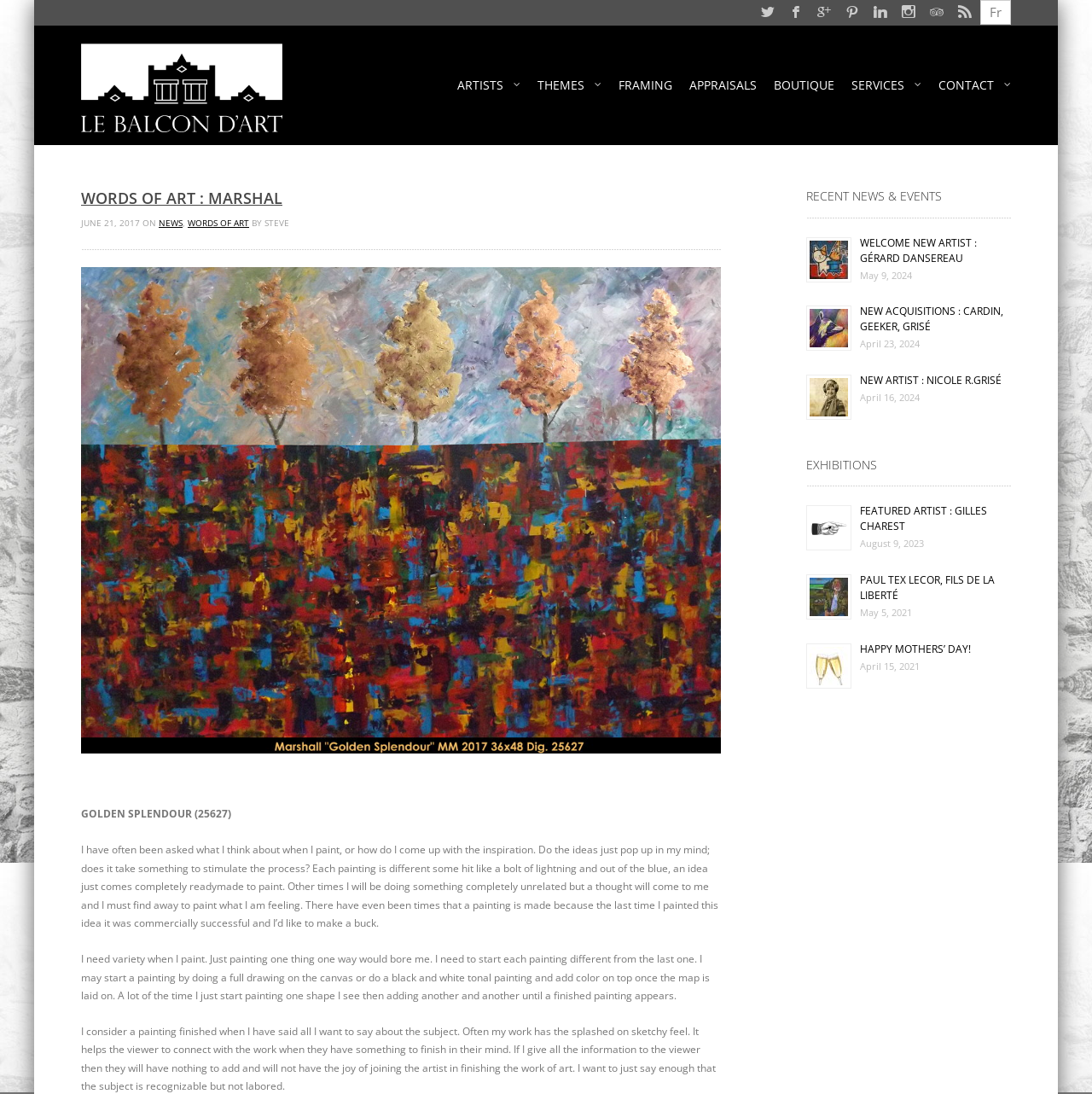Find the bounding box coordinates of the area that needs to be clicked in order to achieve the following instruction: "Read the 'GOLDEN SPLENDOUR (25627)' painting description". The coordinates should be specified as four float numbers between 0 and 1, i.e., [left, top, right, bottom].

[0.074, 0.737, 0.212, 0.751]